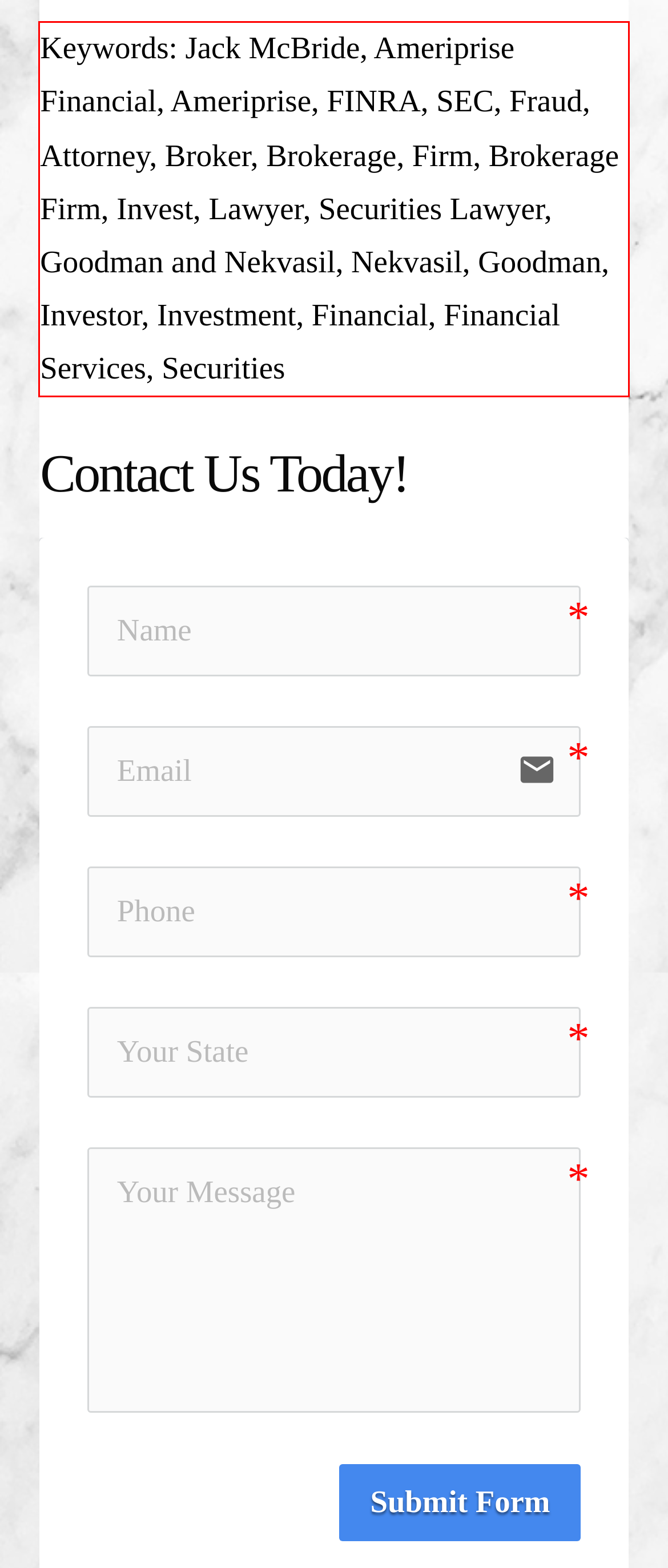Given a webpage screenshot, identify the text inside the red bounding box using OCR and extract it.

Keywords: Jack McBride, Ameriprise Financial, Ameriprise, FINRA, SEC, Fraud, Attorney, Broker, Brokerage, Firm, Brokerage Firm, Invest, Lawyer, Securities Lawyer, Goodman and Nekvasil, Nekvasil, Goodman, Investor, Investment, Financial, Financial Services, Securities